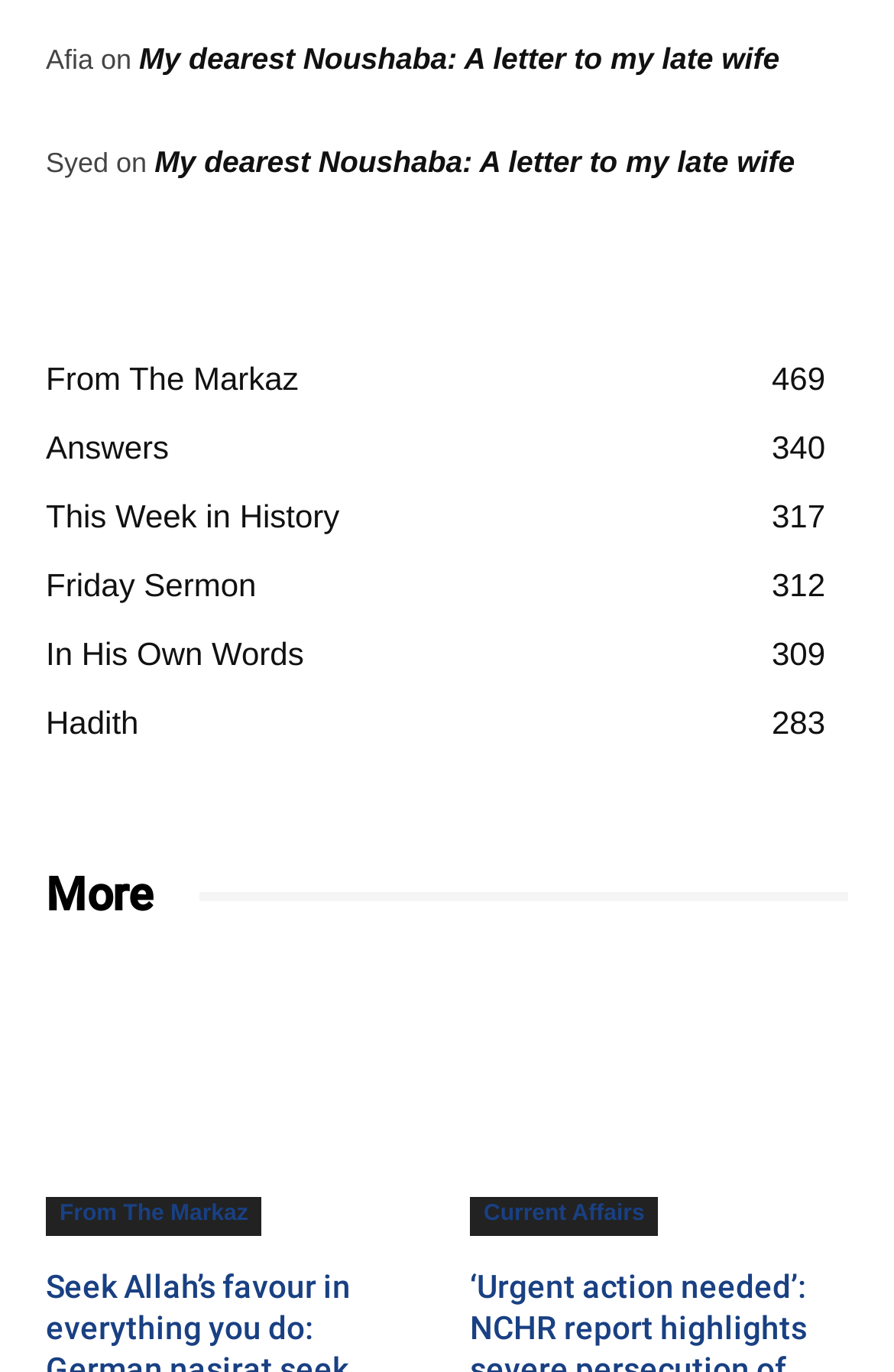Please identify the bounding box coordinates of the element's region that I should click in order to complete the following instruction: "Visit the page 'From The Markaz'". The bounding box coordinates consist of four float numbers between 0 and 1, i.e., [left, top, right, bottom].

[0.051, 0.263, 0.334, 0.29]